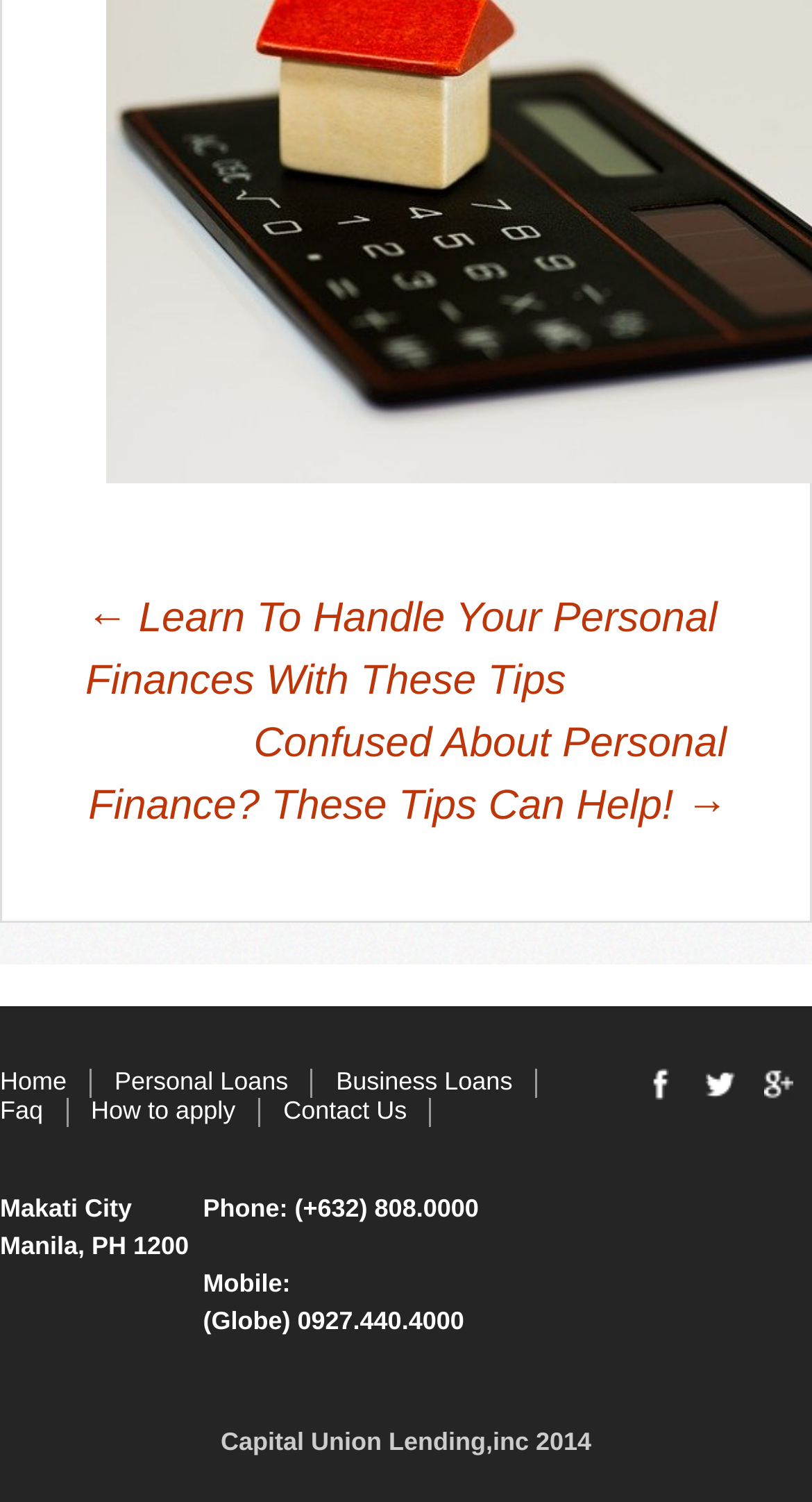What is the company's address?
Please elaborate on the answer to the question with detailed information.

The company's address is 'Makati City, Manila, PH 1200' which is indicated by two static text elements with bounding box coordinates [0.0, 0.794, 0.162, 0.814] and [0.0, 0.819, 0.233, 0.839] respectively, and are located in the complementary section.